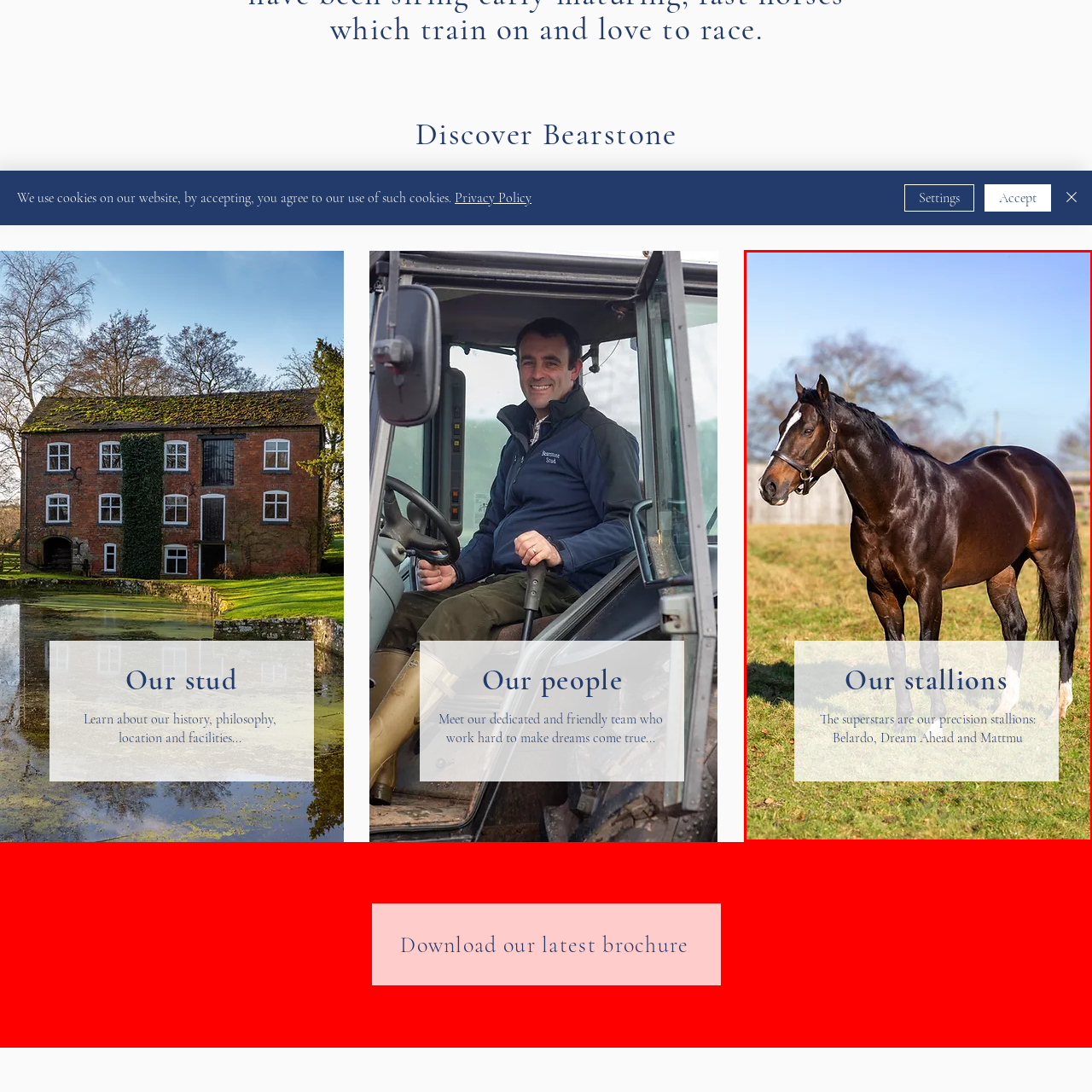What is the environment depicted in the background?
Look closely at the area highlighted by the red bounding box and give a detailed response to the question.

The background of the image hints at a serene environment, which is evident from the soft natural lighting that enhances the beauty of the stallion and the peaceful setting, creating a sense of calmness and tranquility.